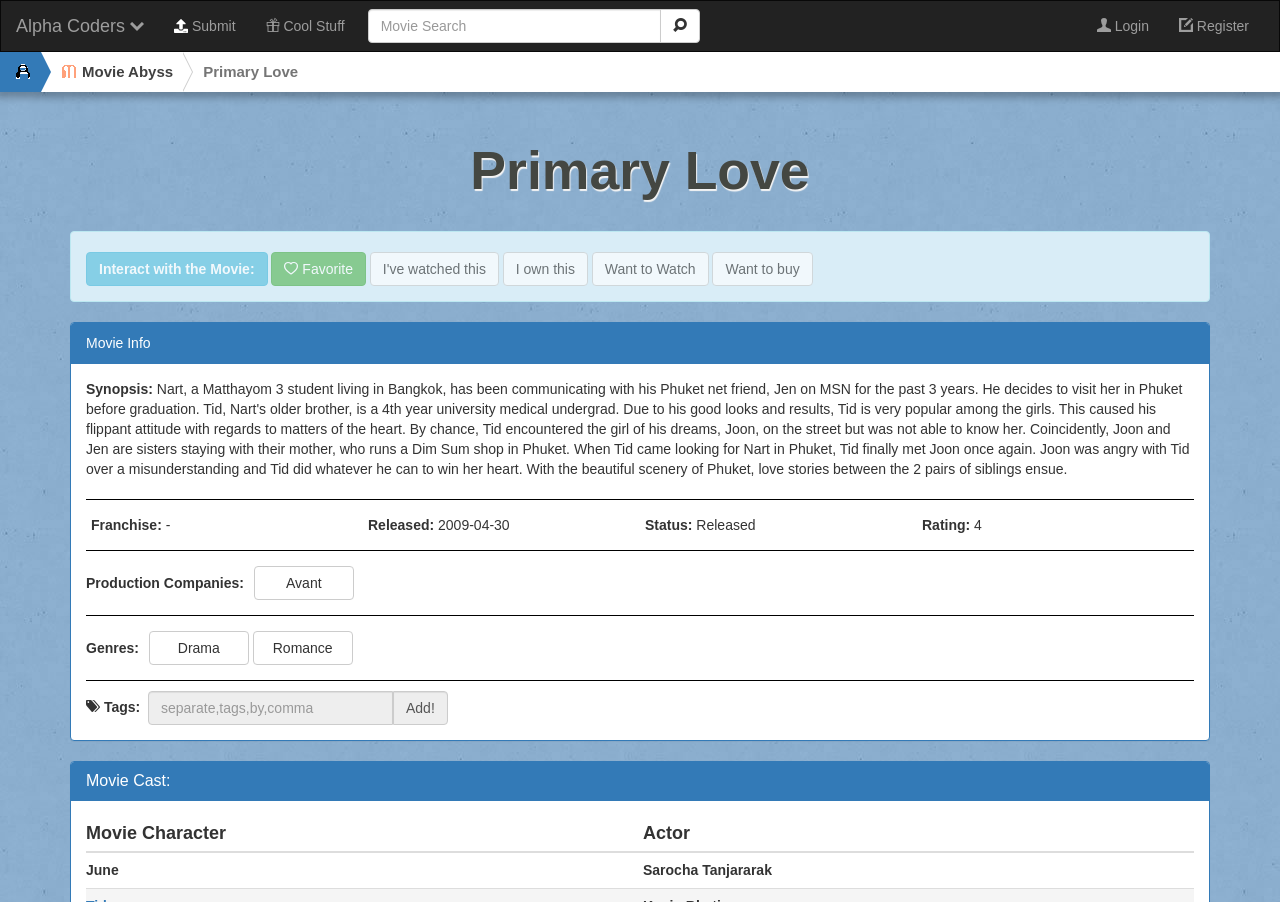Give a concise answer using only one word or phrase for this question:
What is the movie title?

Primary Love